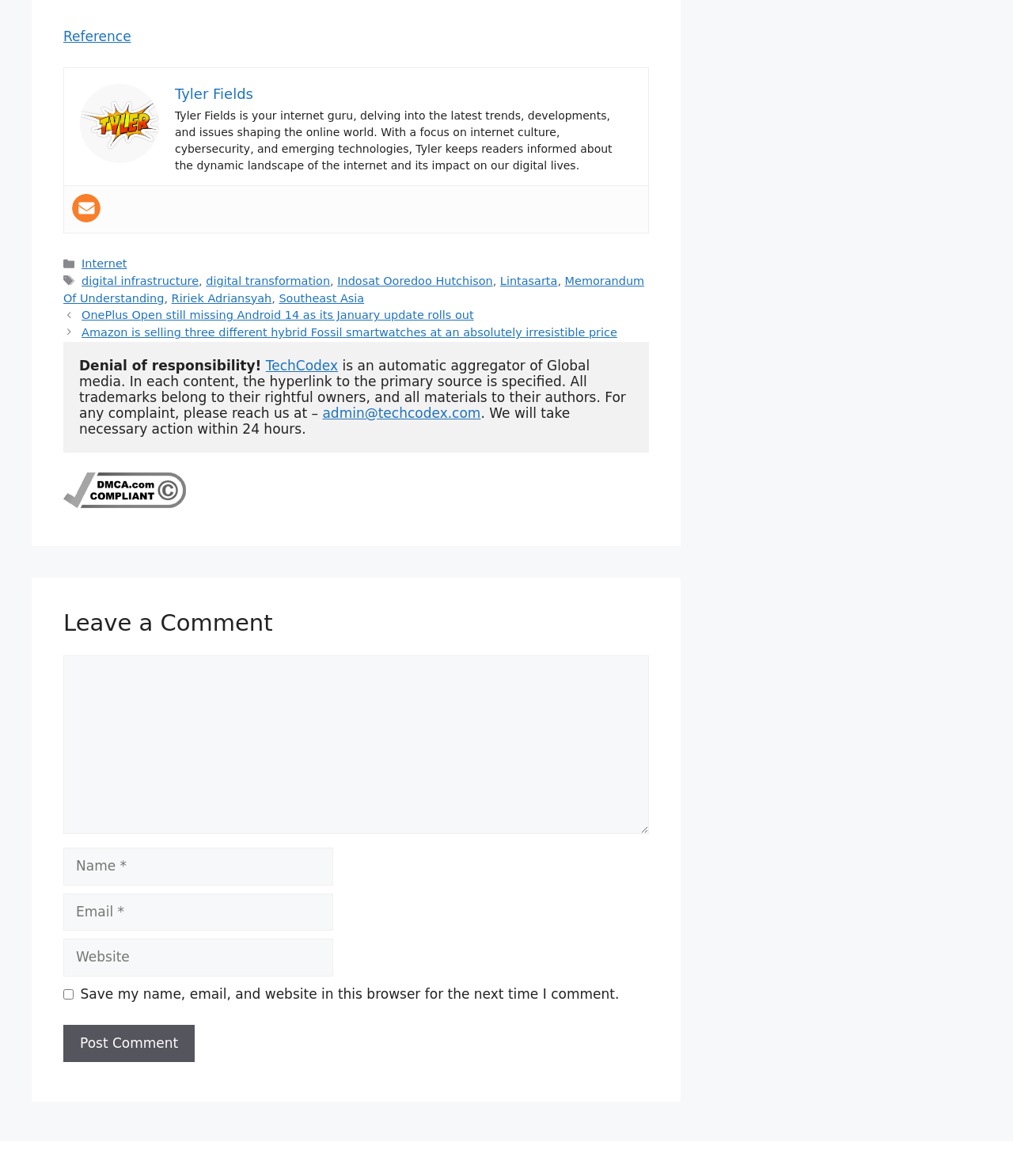Highlight the bounding box coordinates of the element that should be clicked to carry out the following instruction: "Click on the 'Reference' link". The coordinates must be given as four float numbers ranging from 0 to 1, i.e., [left, top, right, bottom].

[0.062, 0.024, 0.129, 0.038]